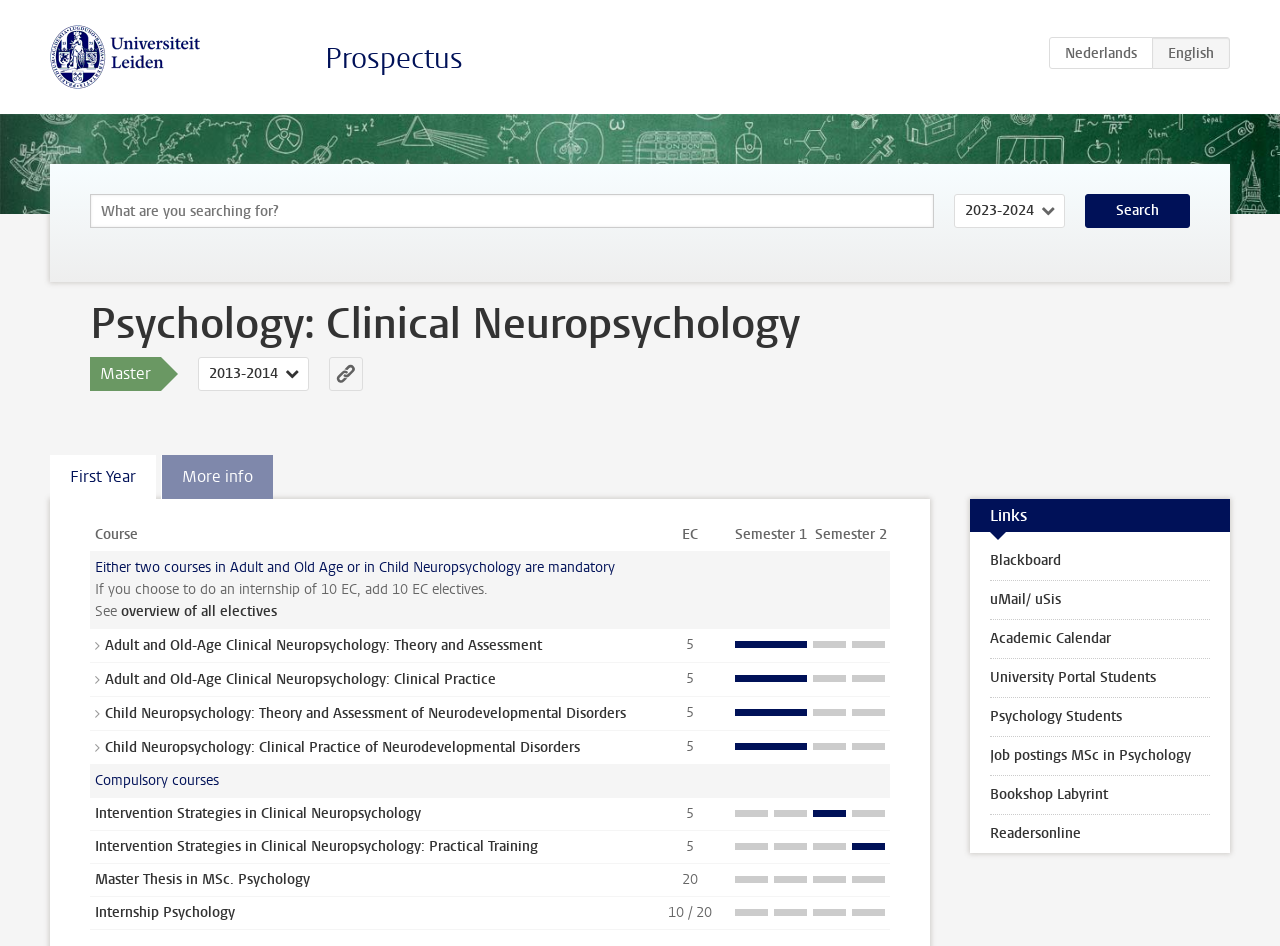Can you find the bounding box coordinates for the element to click on to achieve the instruction: "Search for courses"?

[0.07, 0.205, 0.73, 0.241]